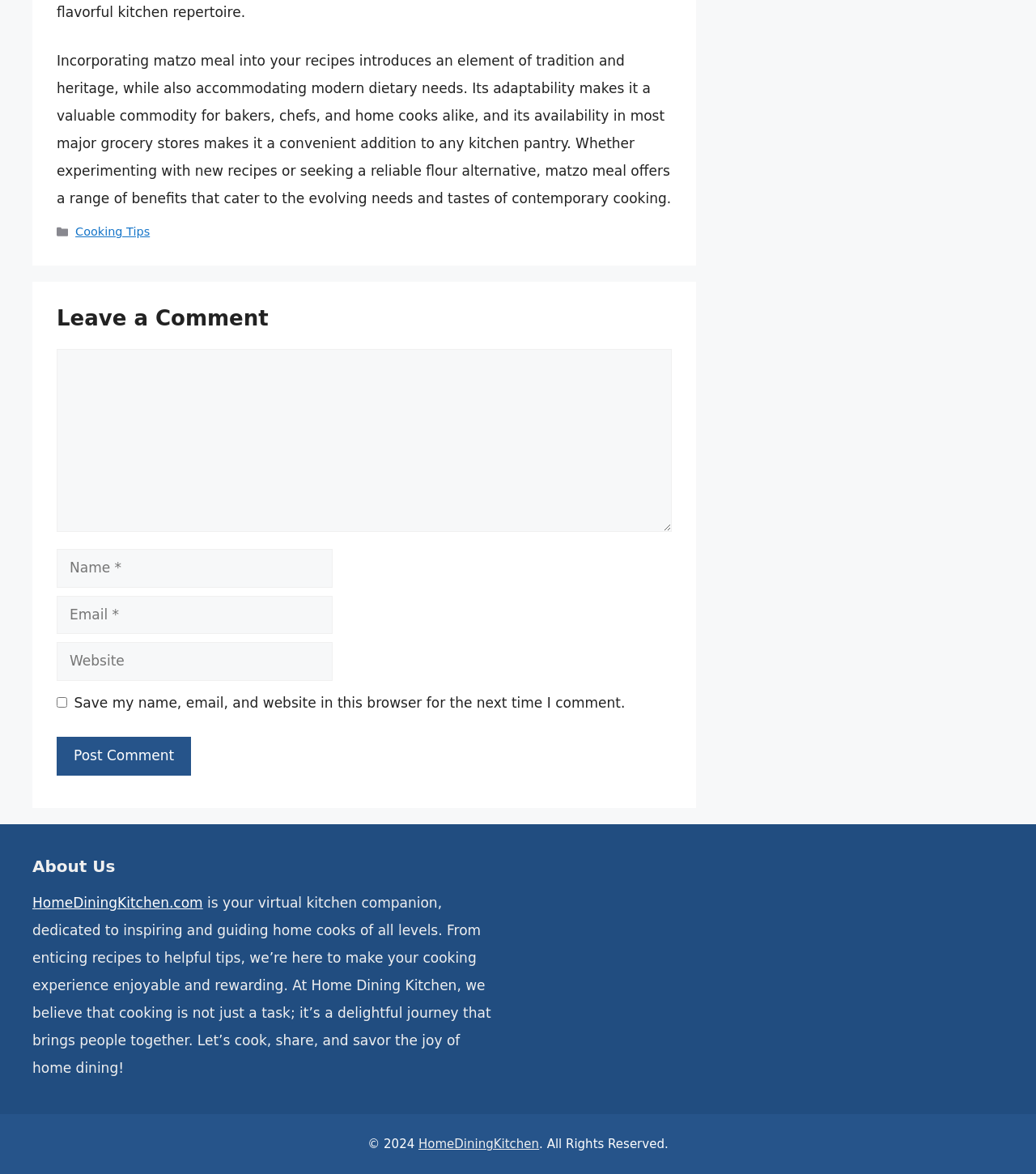What is required to leave a comment?
Answer the question with a single word or phrase by looking at the picture.

Name, Email, Comment